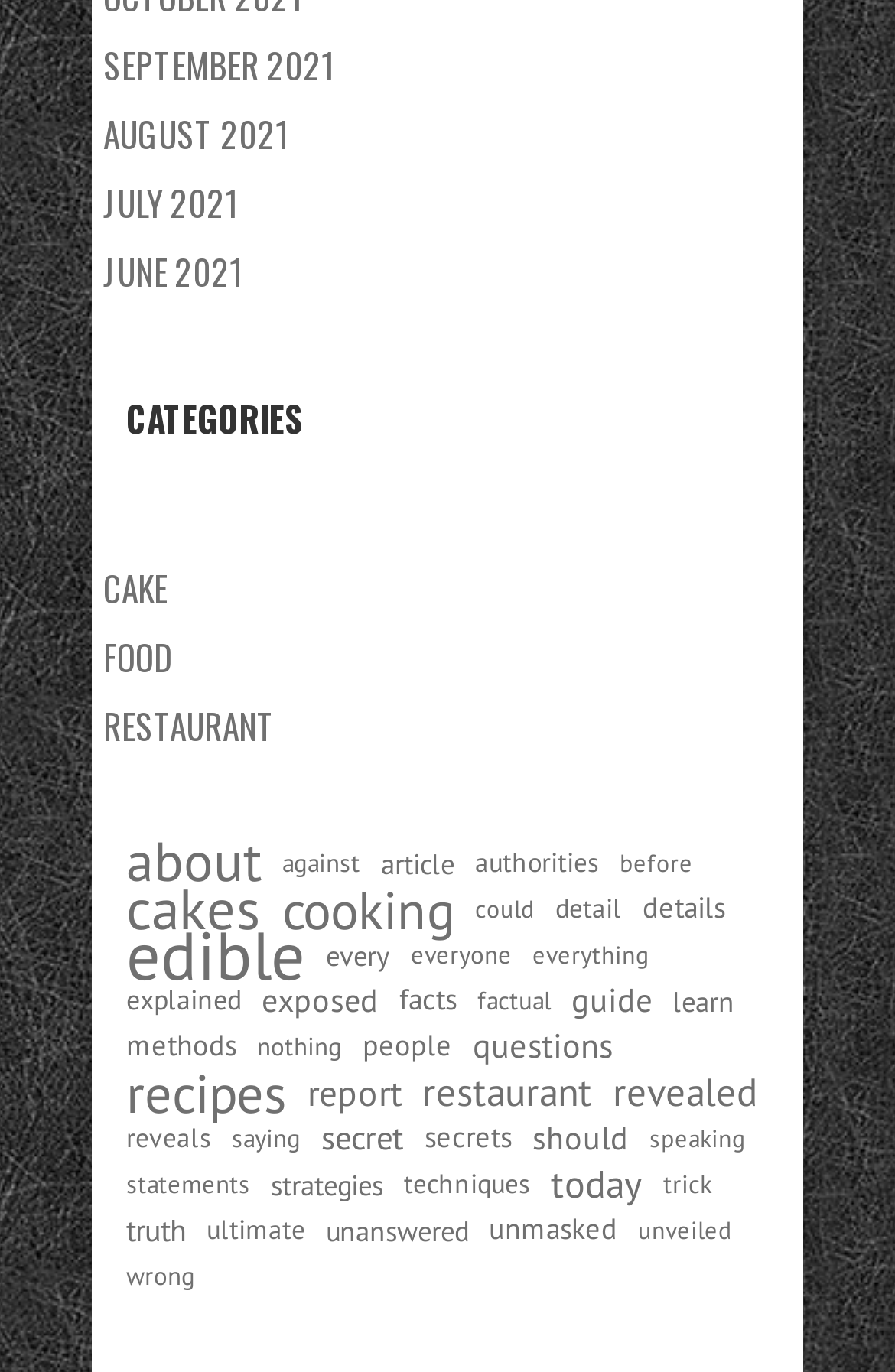Provide a thorough and detailed response to the question by examining the image: 
What is the most popular topic?

I looked at the number of items associated with each topic and found that 'edible' has the most items, with 591 items.